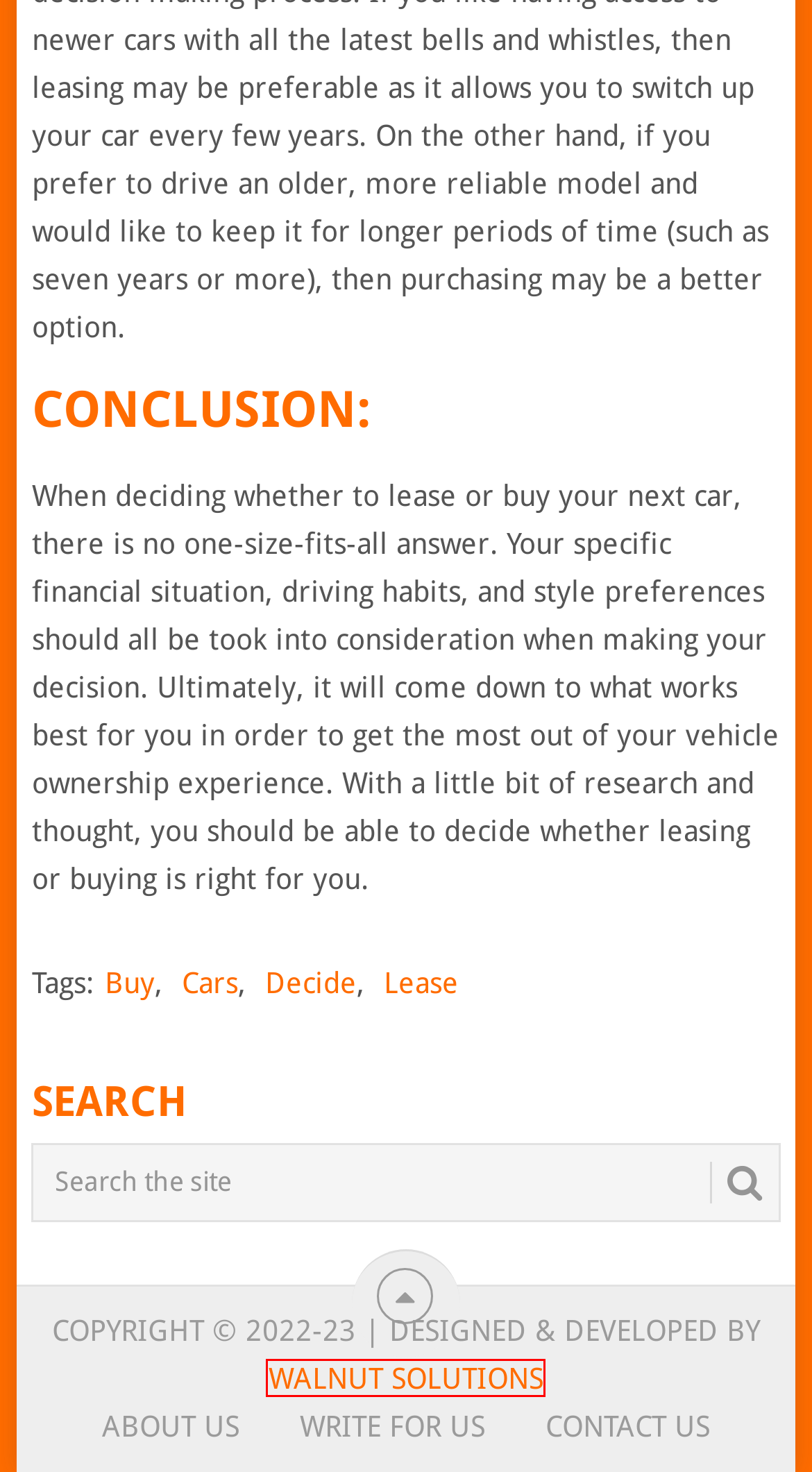Given a screenshot of a webpage with a red bounding box, please pick the webpage description that best fits the new webpage after clicking the element inside the bounding box. Here are the candidates:
A. Buy Archives - AskPreeto
B. Contact Us - AskPreeto
C. Lease Archives - AskPreeto
D. Decide Archives - AskPreeto
E. Automobile Archives - AskPreeto
F. Walnut Solutions - SEO Expert Company
G. Askpreeto Blog
H. Write For Us - AskPreeto

F